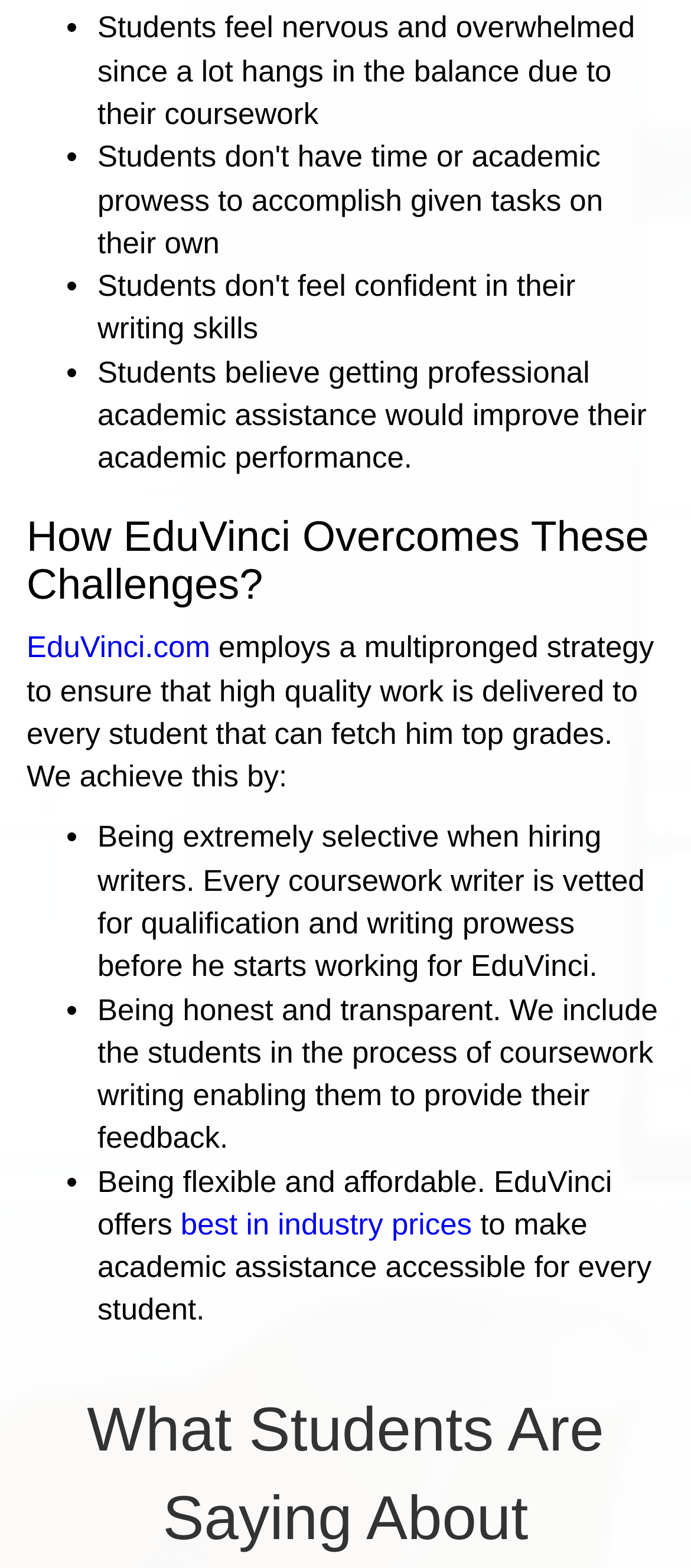What is unique about EduVinci's pricing?
Please answer the question as detailed as possible.

EduVinci offers the best in industry prices, making academic assistance accessible for every student, as stated in the webpage.